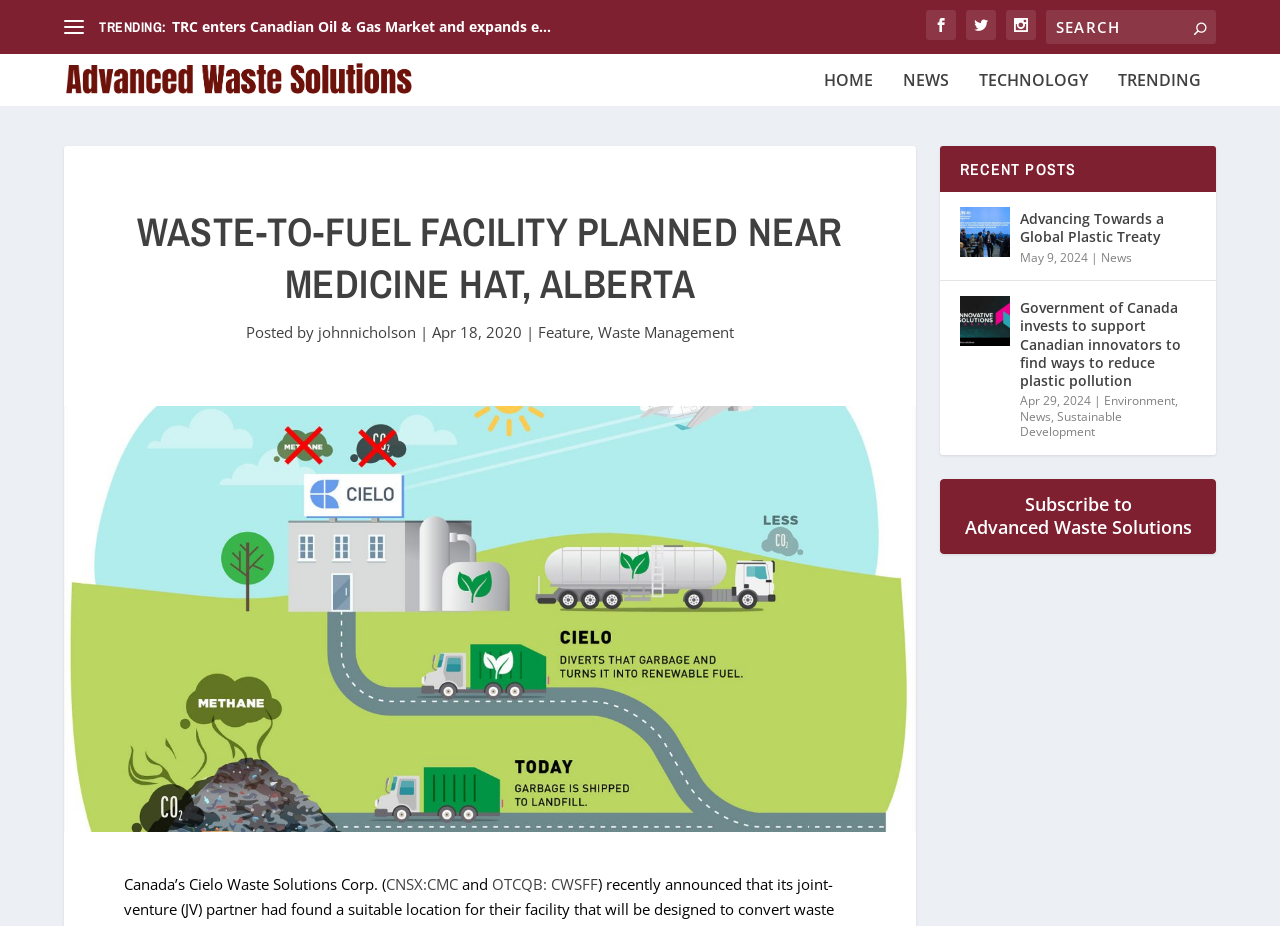Determine the bounding box coordinates for the region that must be clicked to execute the following instruction: "Read the news about TRC entering Canadian Oil & Gas Market".

[0.134, 0.018, 0.43, 0.039]